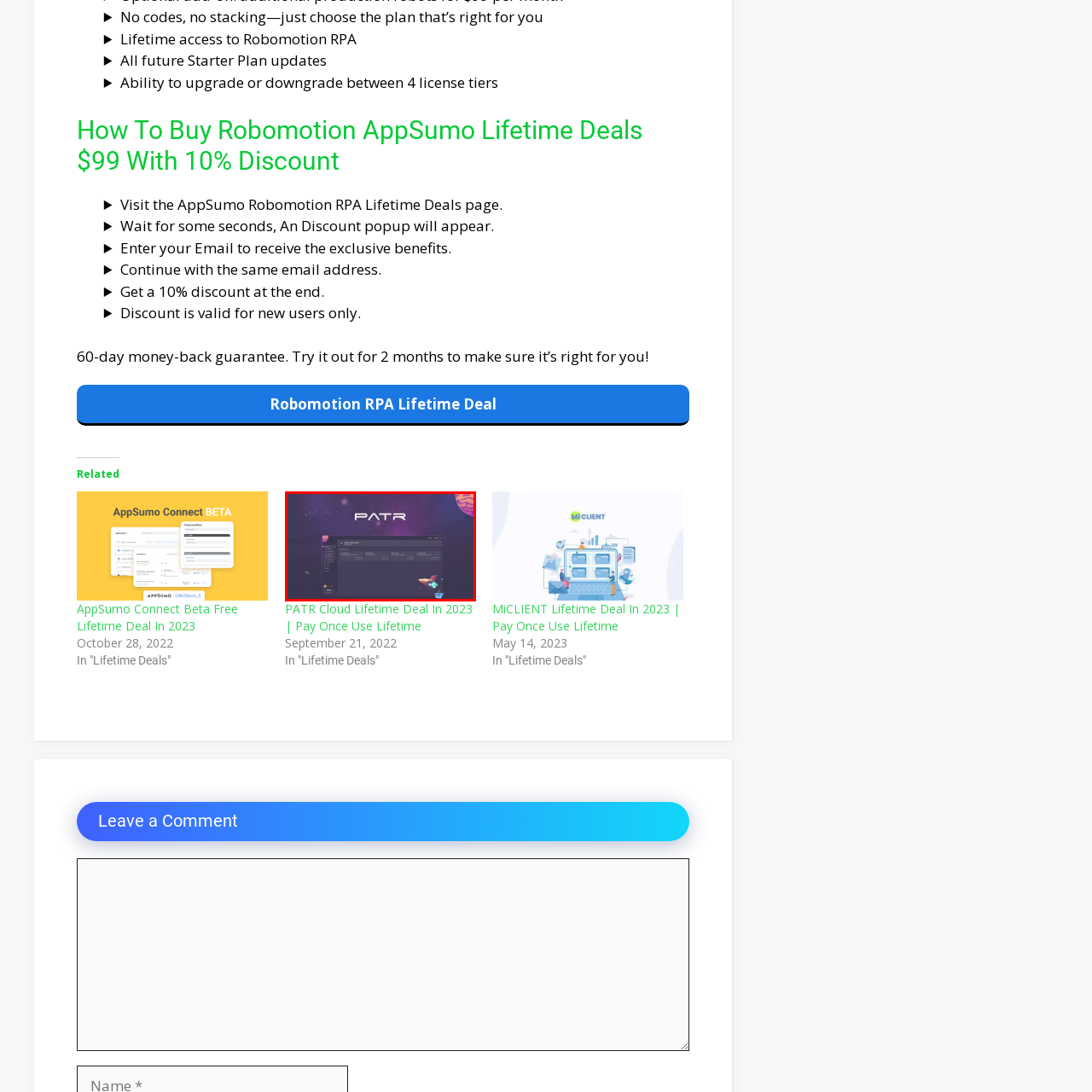Generate an in-depth caption for the image segment highlighted with a red box.

The image showcases the interface of the PATR Cloud application, prominently featuring its logo at the top center against a vibrant cosmic background. The design blends a modern aesthetic with space-themed visuals, featuring planets and a rocket ship, enhancing the app's innovative appeal. The user interface displayed includes a sidebar with navigation options, suggesting functionality related to cloud services. Below the logo, the interface highlights various panels and features that users can interact with, promoting an engaging experience. This visual represents the PATR Cloud Lifetime Deal, which emphasizes affordability and lifetime access, making it an attractive offer for users interested in cloud solutions.